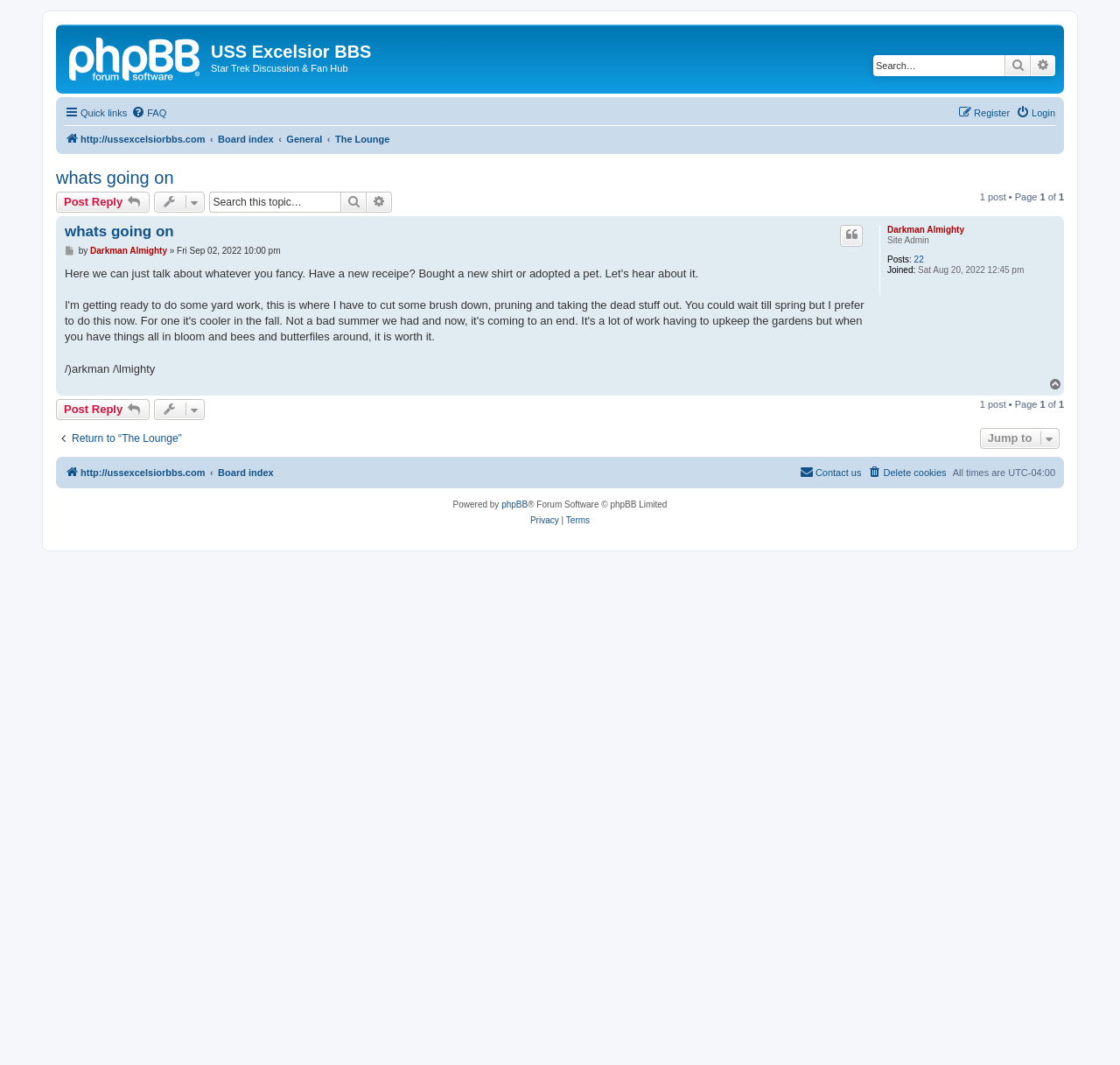Find the bounding box coordinates of the UI element according to this description: "Privacy | Terms".

[0.058, 0.481, 0.942, 0.496]